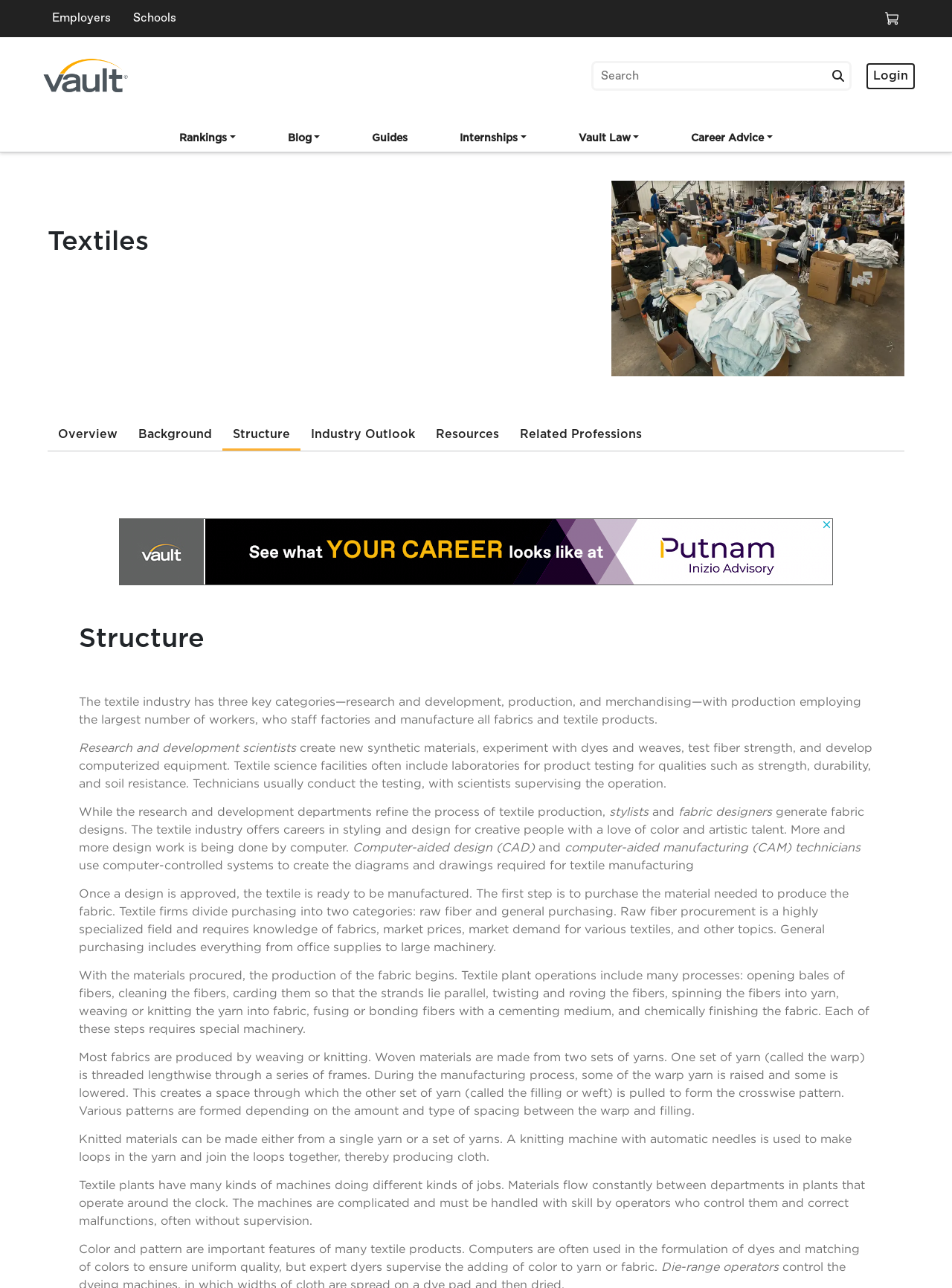Identify the bounding box for the described UI element. Provide the coordinates in (top-left x, top-left y, bottom-right x, bottom-right y) format with values ranging from 0 to 1: Industry Outlook

[0.327, 0.33, 0.436, 0.344]